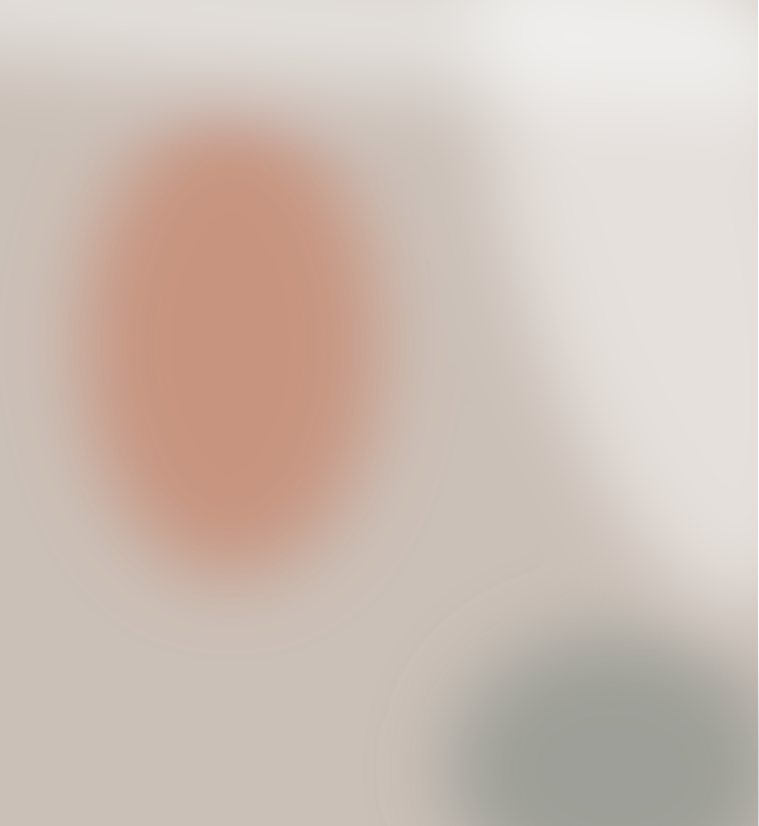Where does water enter the system?
Using the image as a reference, answer the question in detail.

The inlet pipe is the point of entry for water into the electric tankless water heater system. Water flows into the system through this pipe, and then passes through various components, including the flow sensor, inlet thermostat, and control board, before being heated to the desired temperature.